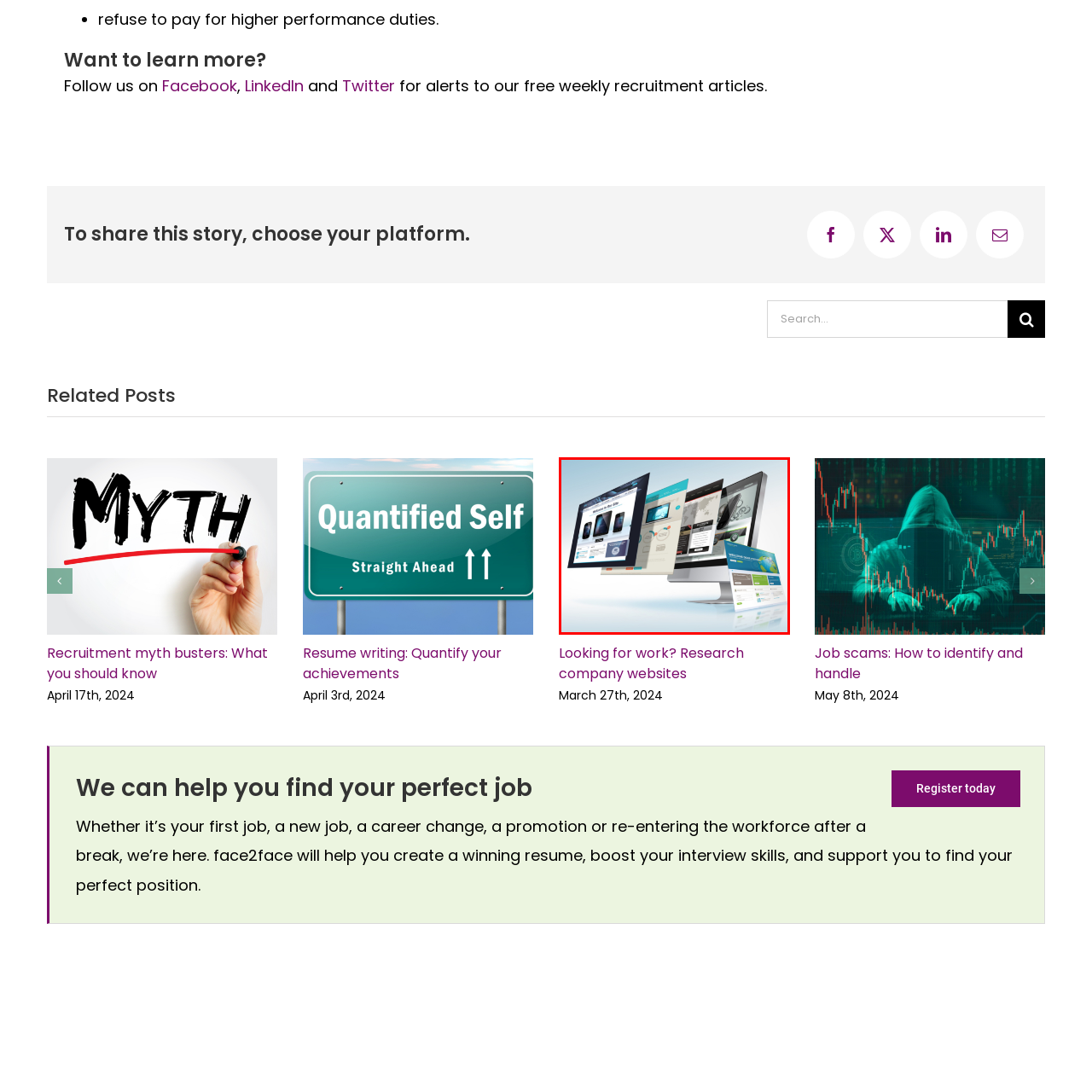Explain in detail what is shown in the red-bordered image.

The image showcases a modern desktop monitor displaying a dynamic, multi-screen interface. Various webpage designs are presented in an overlapping fashion, illustrating a range of responsive layouts and creative graphics. The screens feature elements suggestive of technology and web development, likely aimed at enhancing user engagement. This visual highlights the importance of well-designed digital platforms for businesses and services seeking to attract online users, reflecting trends in website aesthetics and functionality.